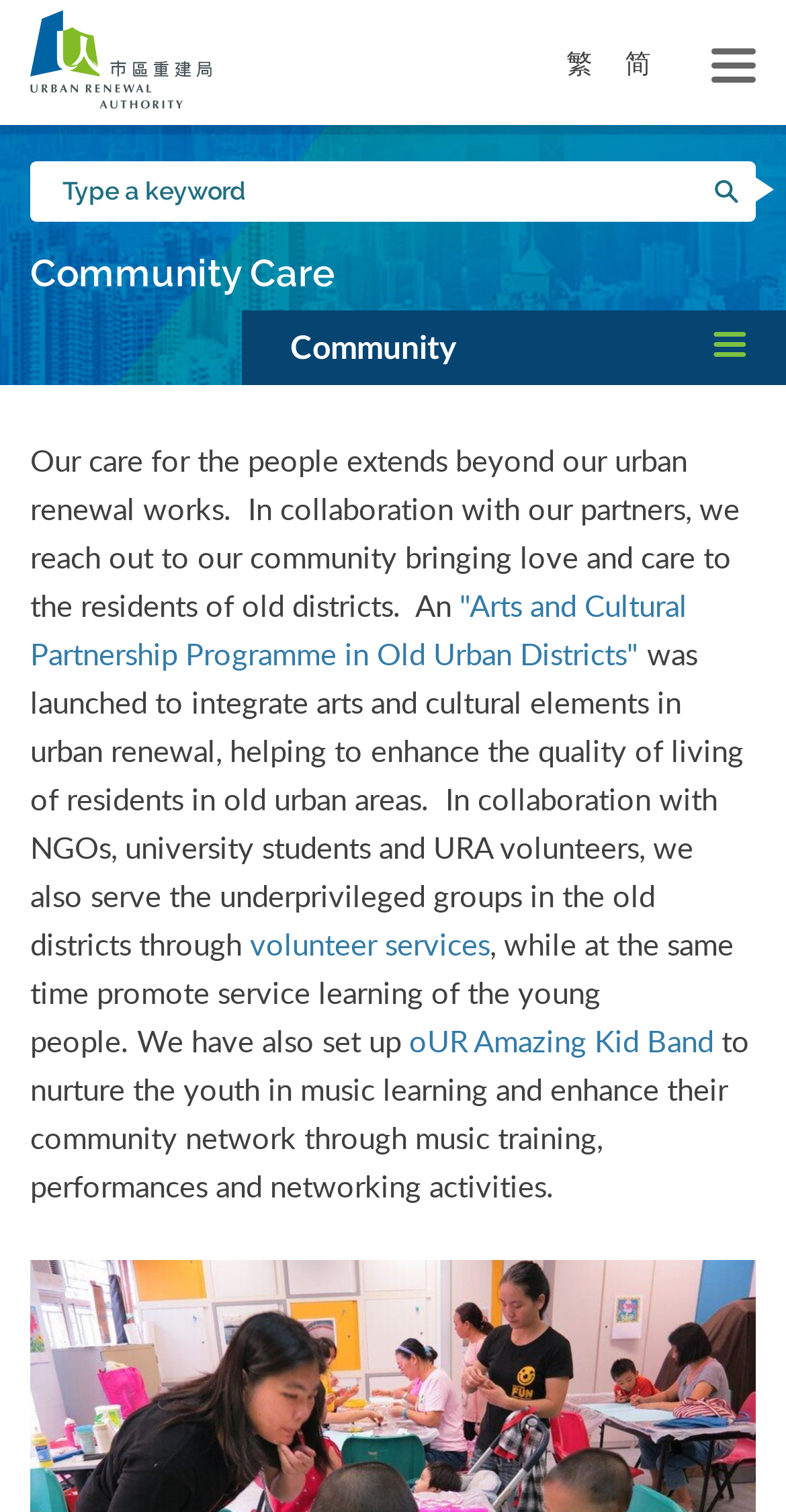What is the name of the program launched to integrate arts and cultural elements?
Please respond to the question with a detailed and informative answer.

I found the answer by looking at the link element with the text 'Arts and Cultural Partnership Programme in Old Urban Districts', which suggests that it is the name of the program launched to integrate arts and cultural elements.